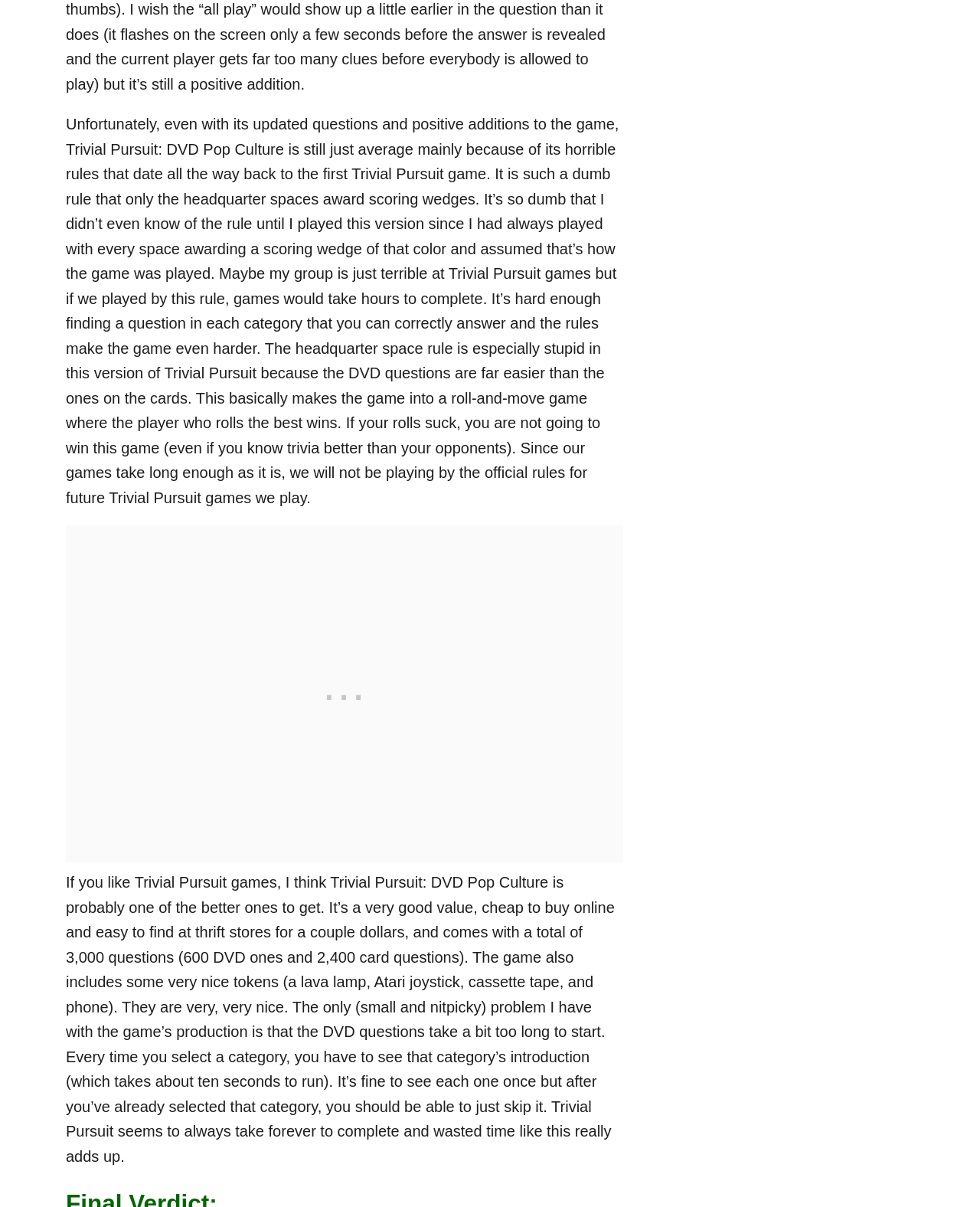Provide the bounding box coordinates of the HTML element this sentence describes: "trivia". The bounding box coordinates consist of four float numbers between 0 and 1, i.e., [left, top, right, bottom].

[0.305, 0.391, 0.413, 0.421]